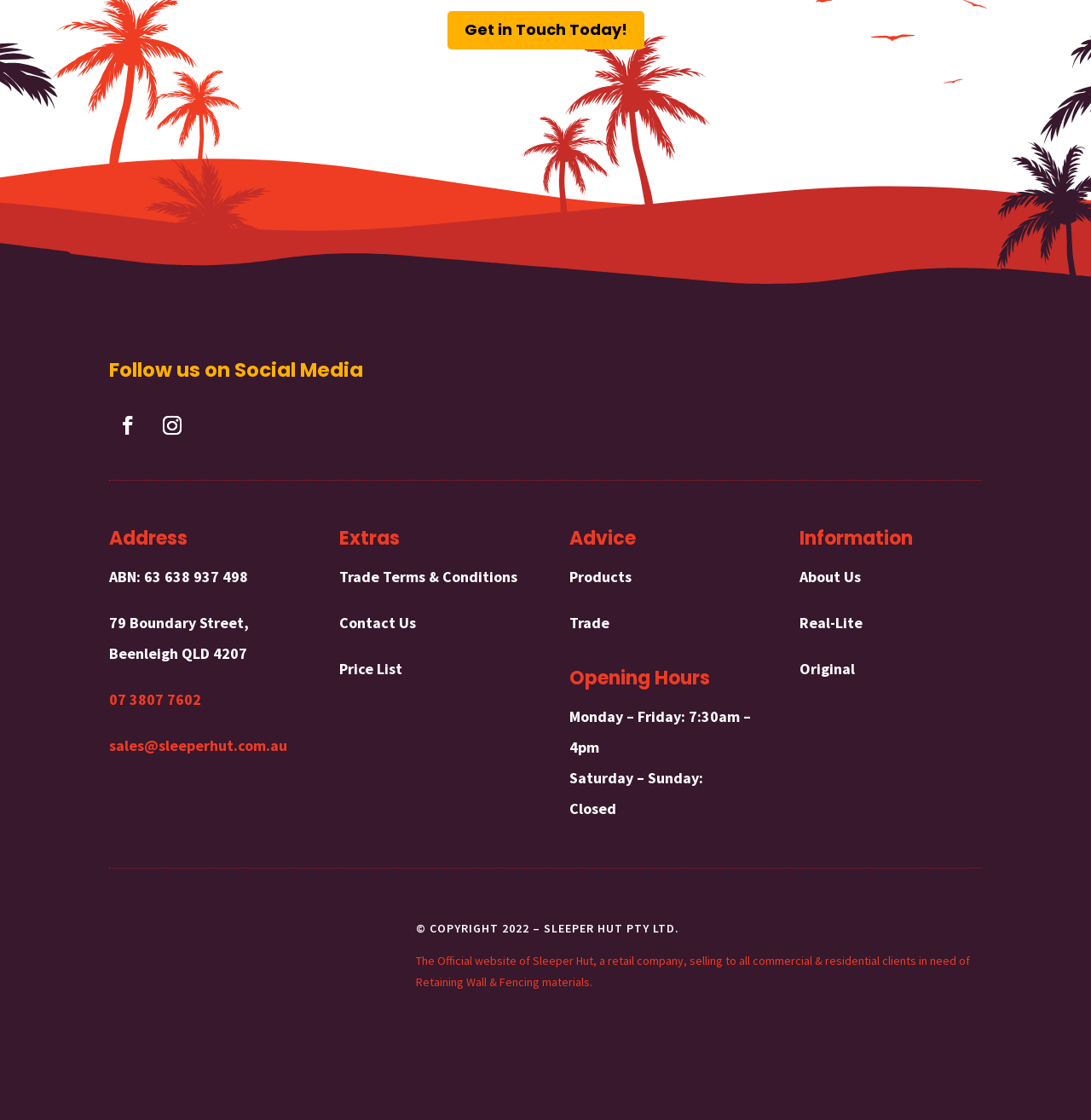Determine the bounding box coordinates of the section I need to click to execute the following instruction: "Check trade terms and conditions". Provide the coordinates as four float numbers between 0 and 1, i.e., [left, top, right, bottom].

[0.311, 0.506, 0.474, 0.524]